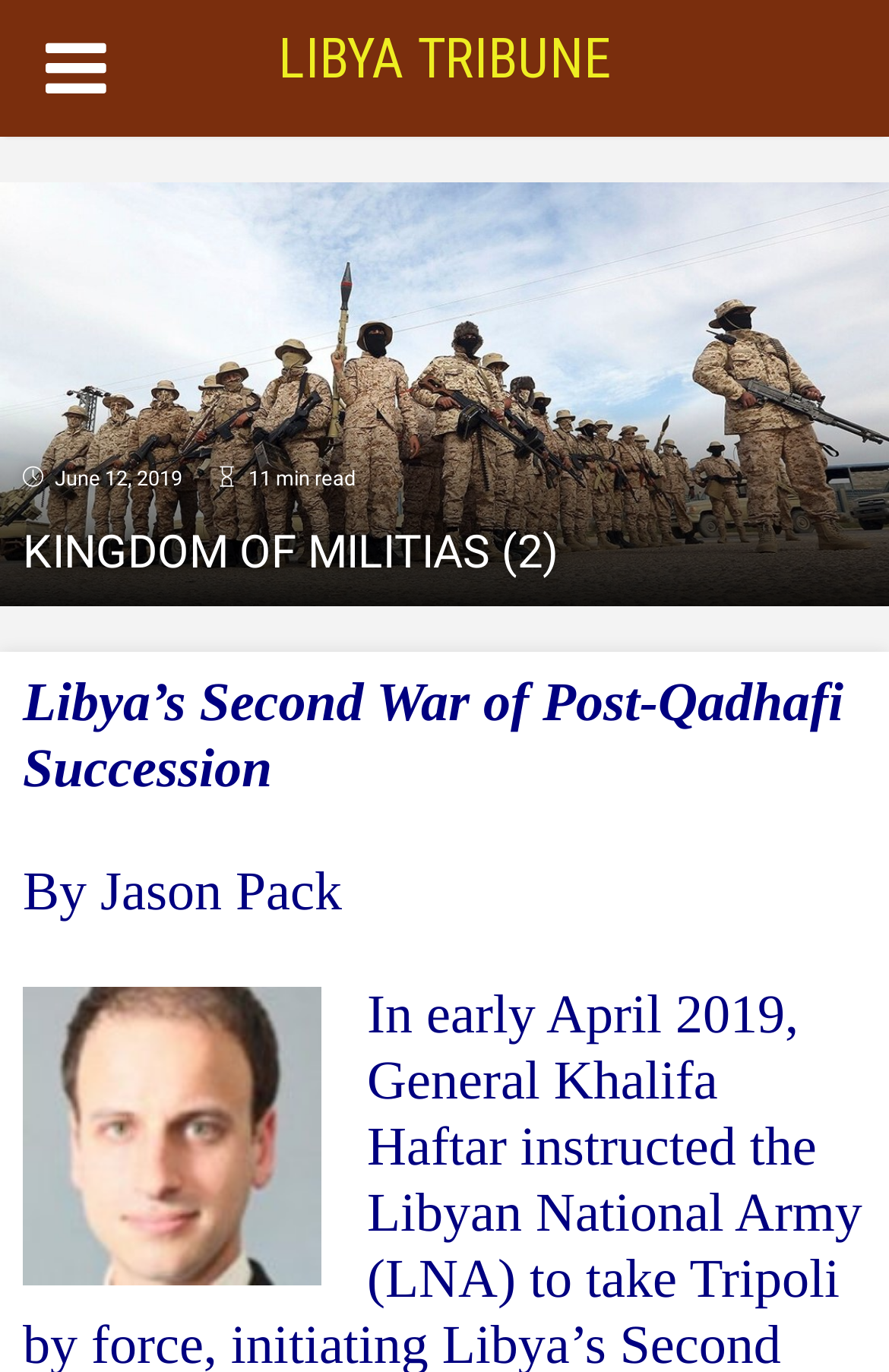Extract the bounding box for the UI element that matches this description: "parent_node: LIBYA TRIBUNE".

[0.051, 0.025, 0.121, 0.076]